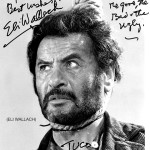Explain the scene depicted in the image, including all details.

This striking black-and-white portrait features the iconic actor Eli Wallach, known for his compelling performances in film and theater. The image captures a close-up of Wallach's rugged features, highlighted by a scruffy beard and intense expression. Prominently displayed are handwritten notes that read, "Best wishes! Eli Wallach" and a quote stating, "The good, the bad, the ugly," referencing one of his most famous roles in the classic Western film. The presence of these inscriptions adds a personal touch, emphasizing Wallach's enduring legacy in the film industry. His charismatic demeanor and nuanced acting have made him a celebrated figure in cinematic history.